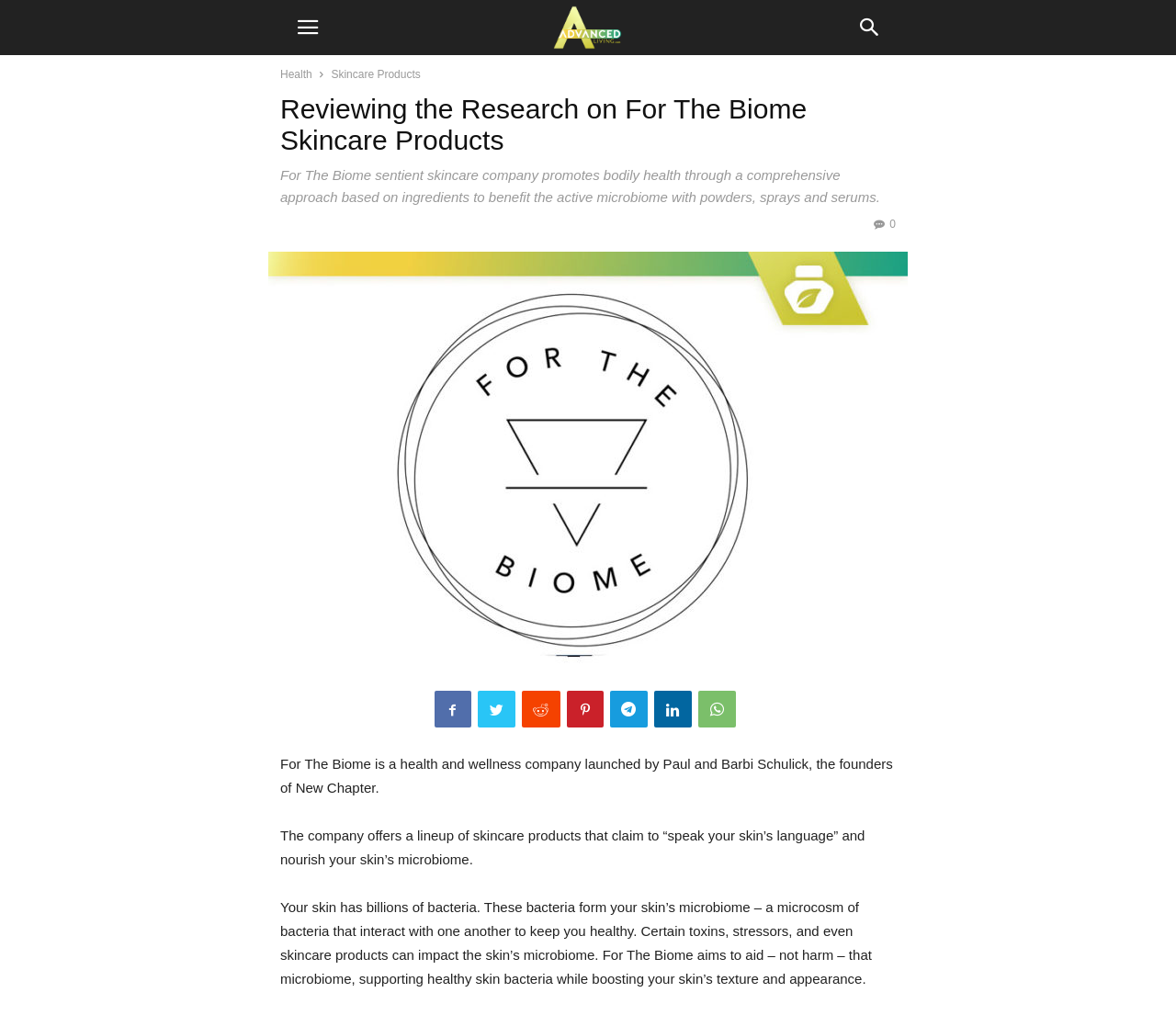What is the claim of For The Biome's skincare products?
We need a detailed and meticulous answer to the question.

I found the answer by reading the static text that says 'The company offers a lineup of skincare products that claim to “speak your skin’s language” and nourish your skin’s microbiome.'